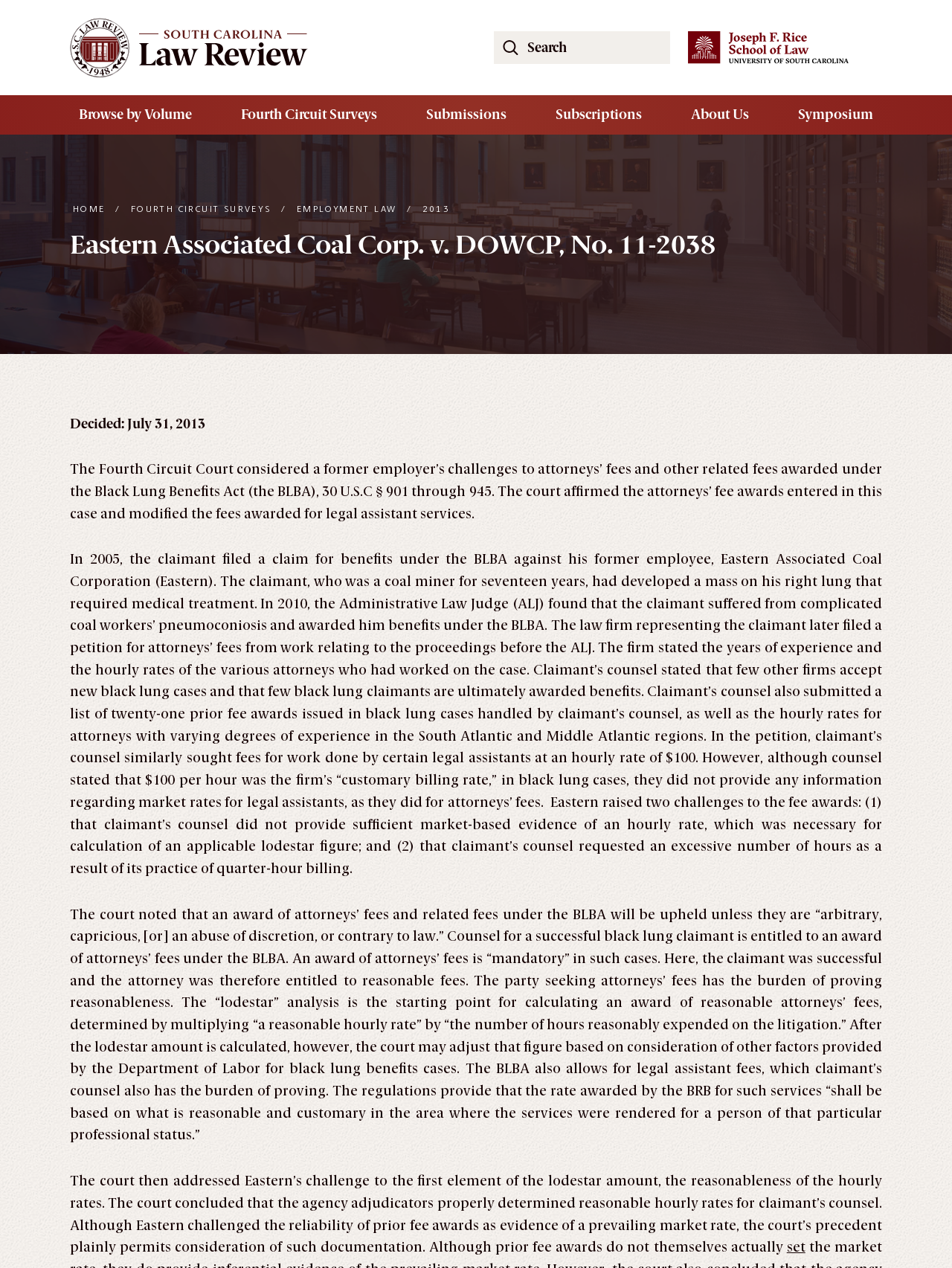Please specify the bounding box coordinates of the area that should be clicked to accomplish the following instruction: "View About Us". The coordinates should consist of four float numbers between 0 and 1, i.e., [left, top, right, bottom].

[0.72, 0.075, 0.793, 0.106]